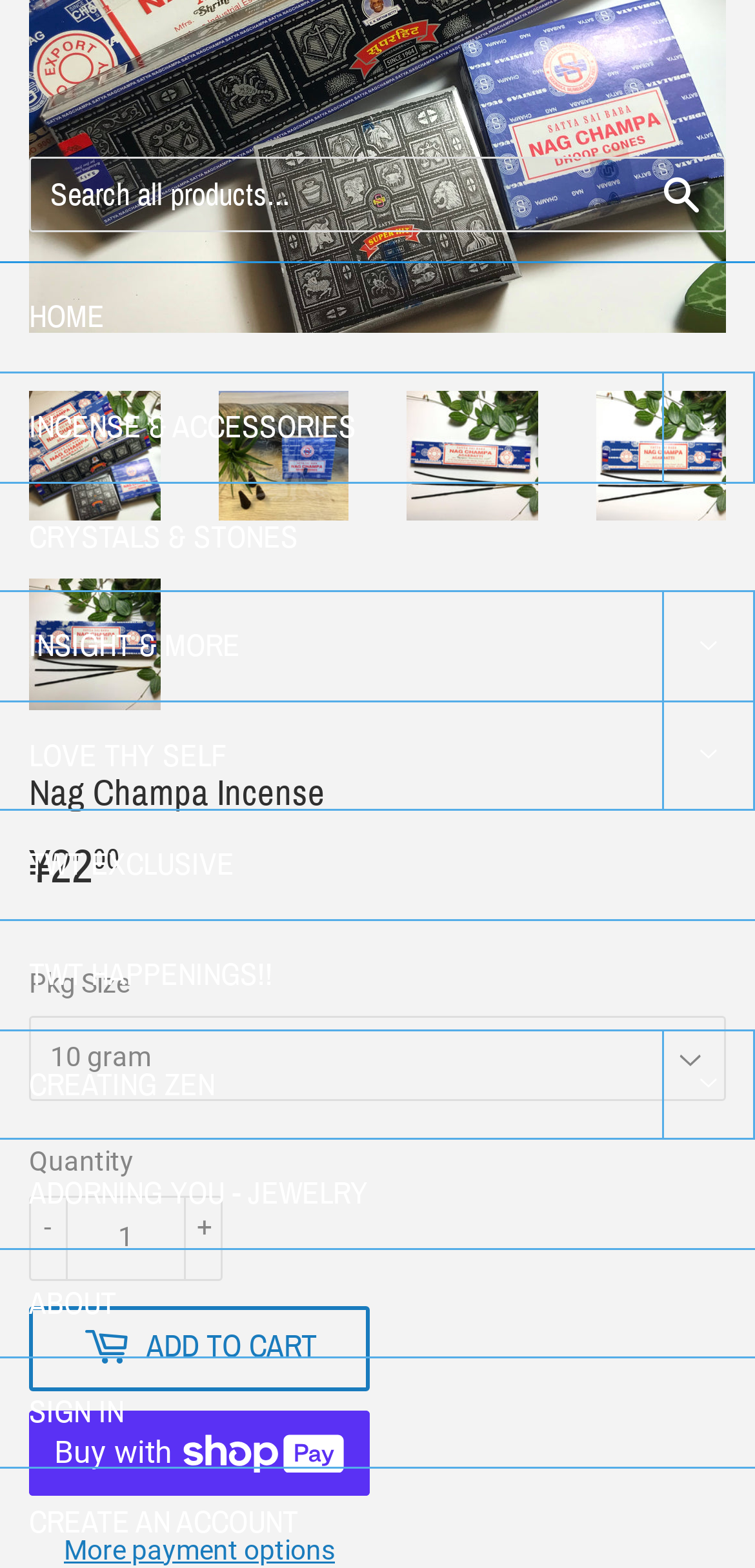Please identify the bounding box coordinates for the region that you need to click to follow this instruction: "Search all products".

[0.038, 0.1, 0.962, 0.149]